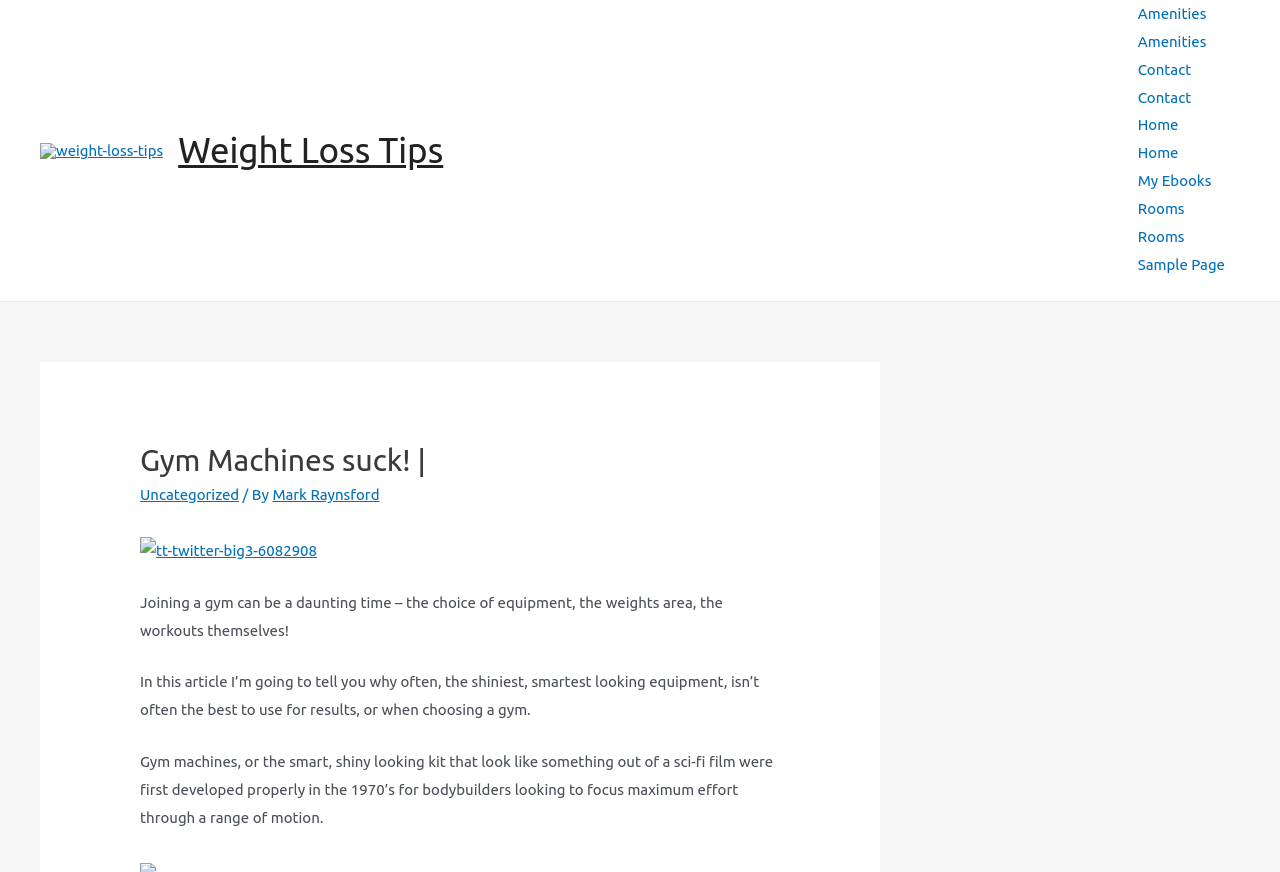What is the purpose of gym machines?
Examine the webpage screenshot and provide an in-depth answer to the question.

The purpose of gym machines can be determined by reading the paragraph that starts with 'Gym machines, or the smart, shiny looking kit that look like something out of a sci-fi film were first developed properly in the 1970’s...'. This paragraph suggests that gym machines were first developed for bodybuilders looking to focus maximum effort through a range of motion.